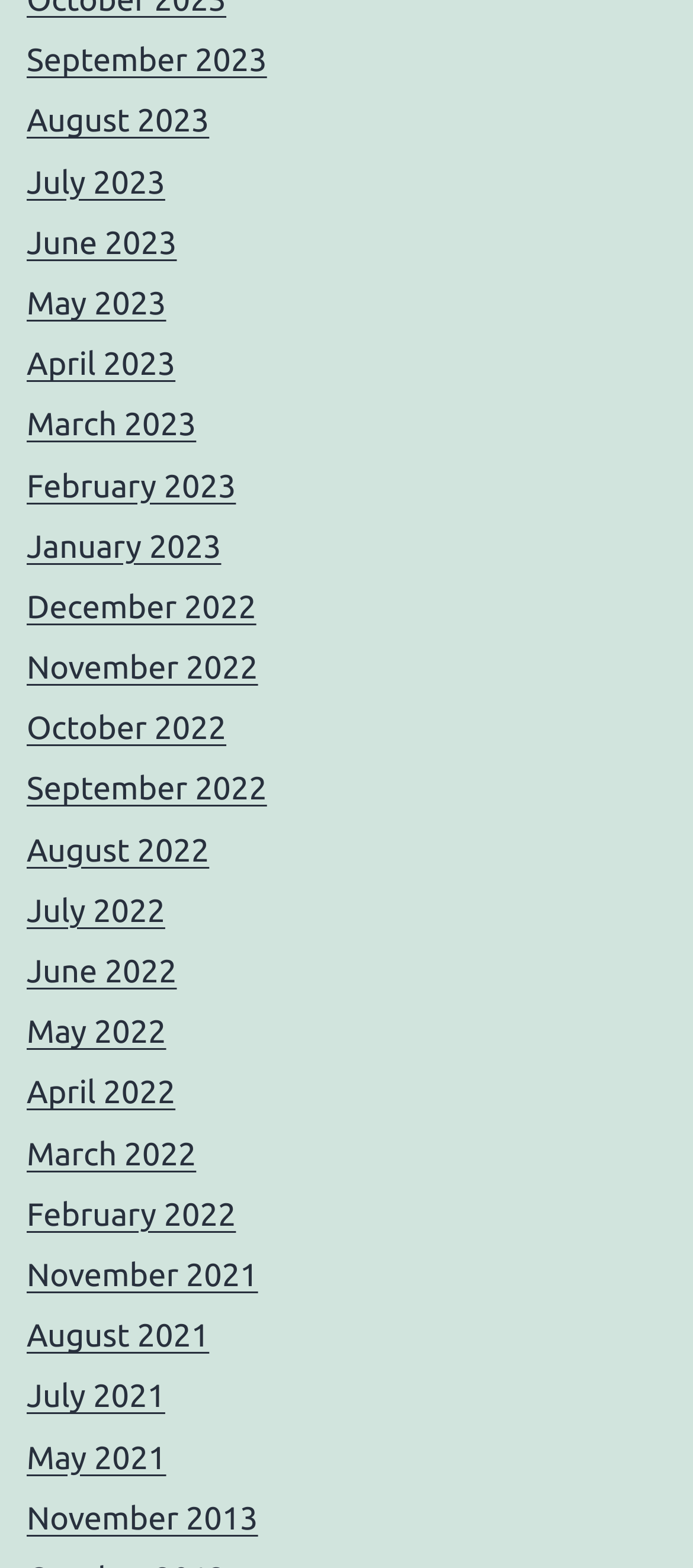How many months are listed on the webpage?
Utilize the information in the image to give a detailed answer to the question.

I counted the number of link elements with month and year text, and there are 24 of them, ranging from September 2023 to November 2013.